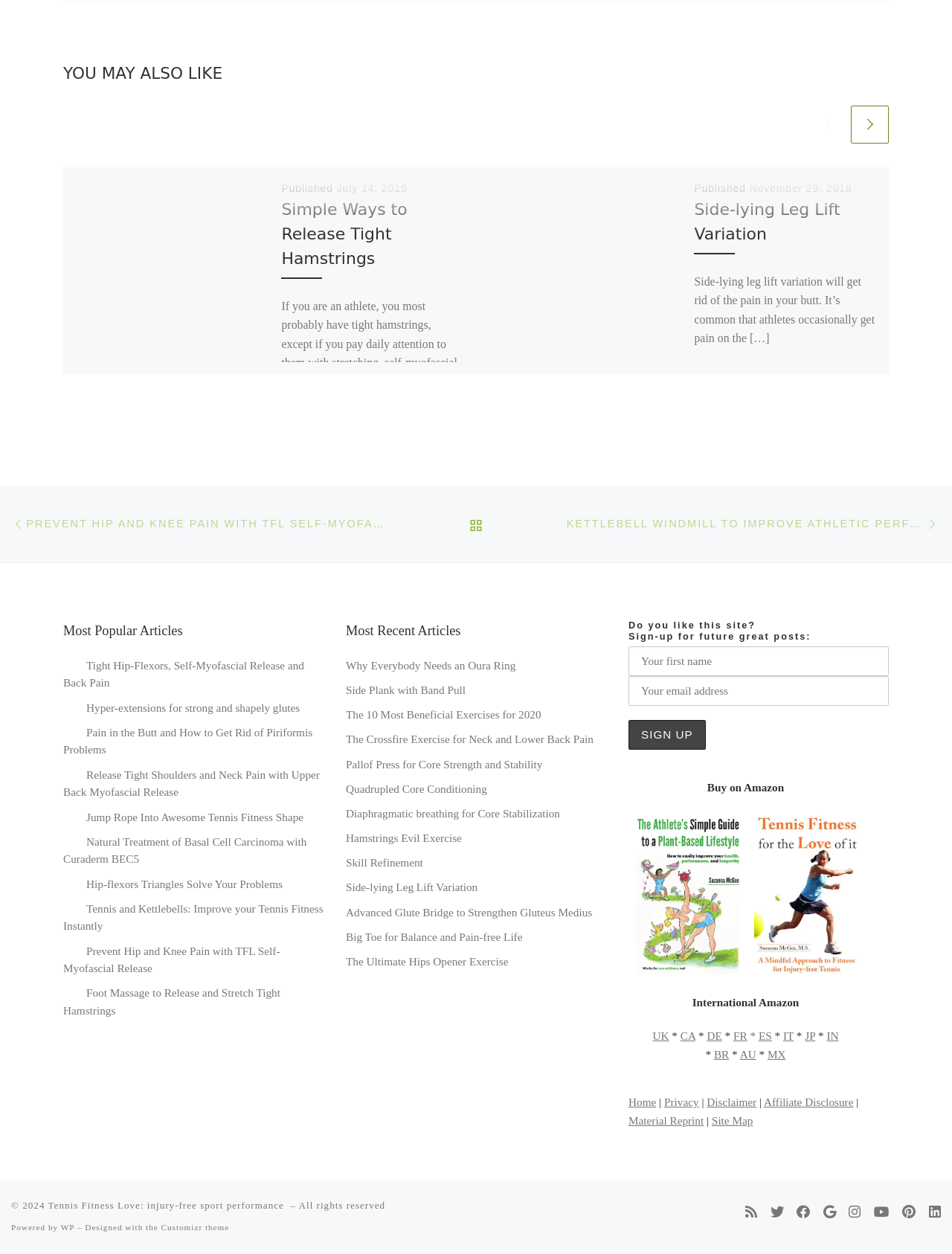What is the title of the book advertised on the right?
Can you provide a detailed and comprehensive answer to the question?

The title of the book advertised on the right is 'The Athlete's Simple Guide to a Plant-Based Lifestyle' as indicated by the image and link provided under the section.